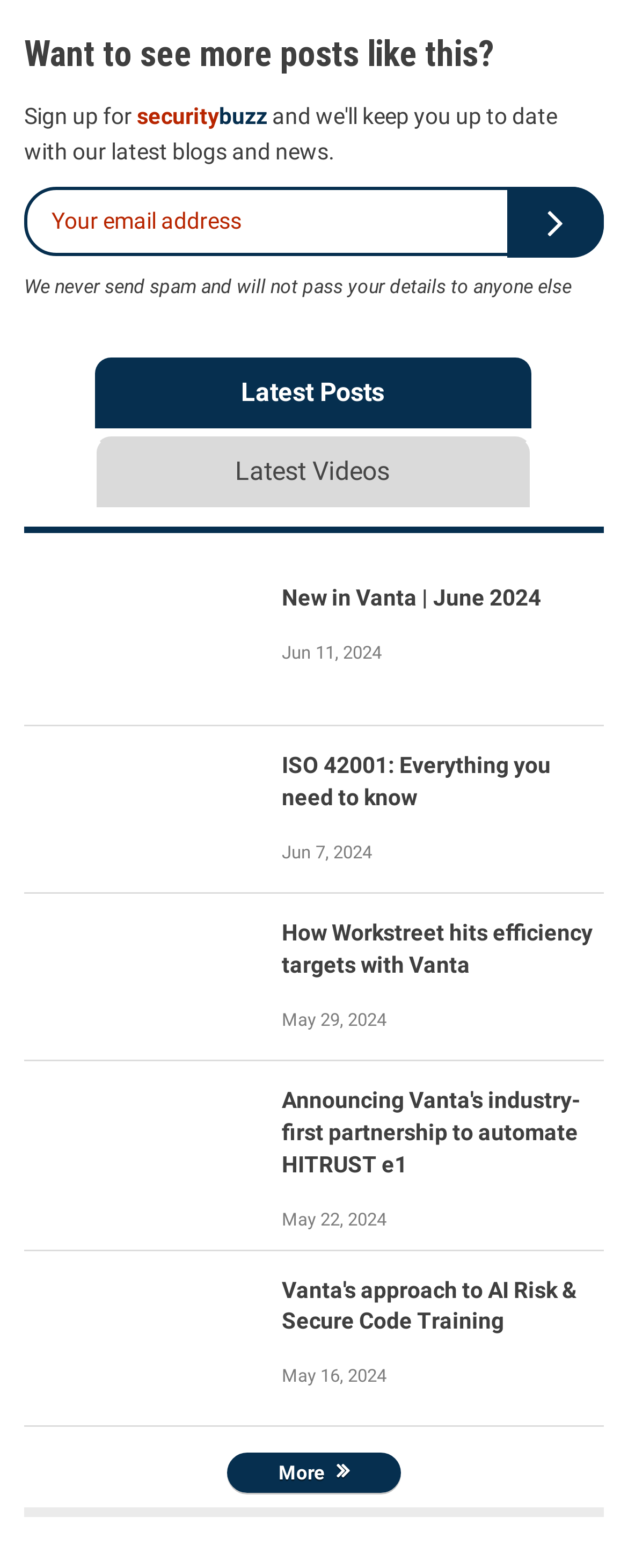What type of content is featured on this webpage? Examine the screenshot and reply using just one word or a brief phrase.

Blog posts